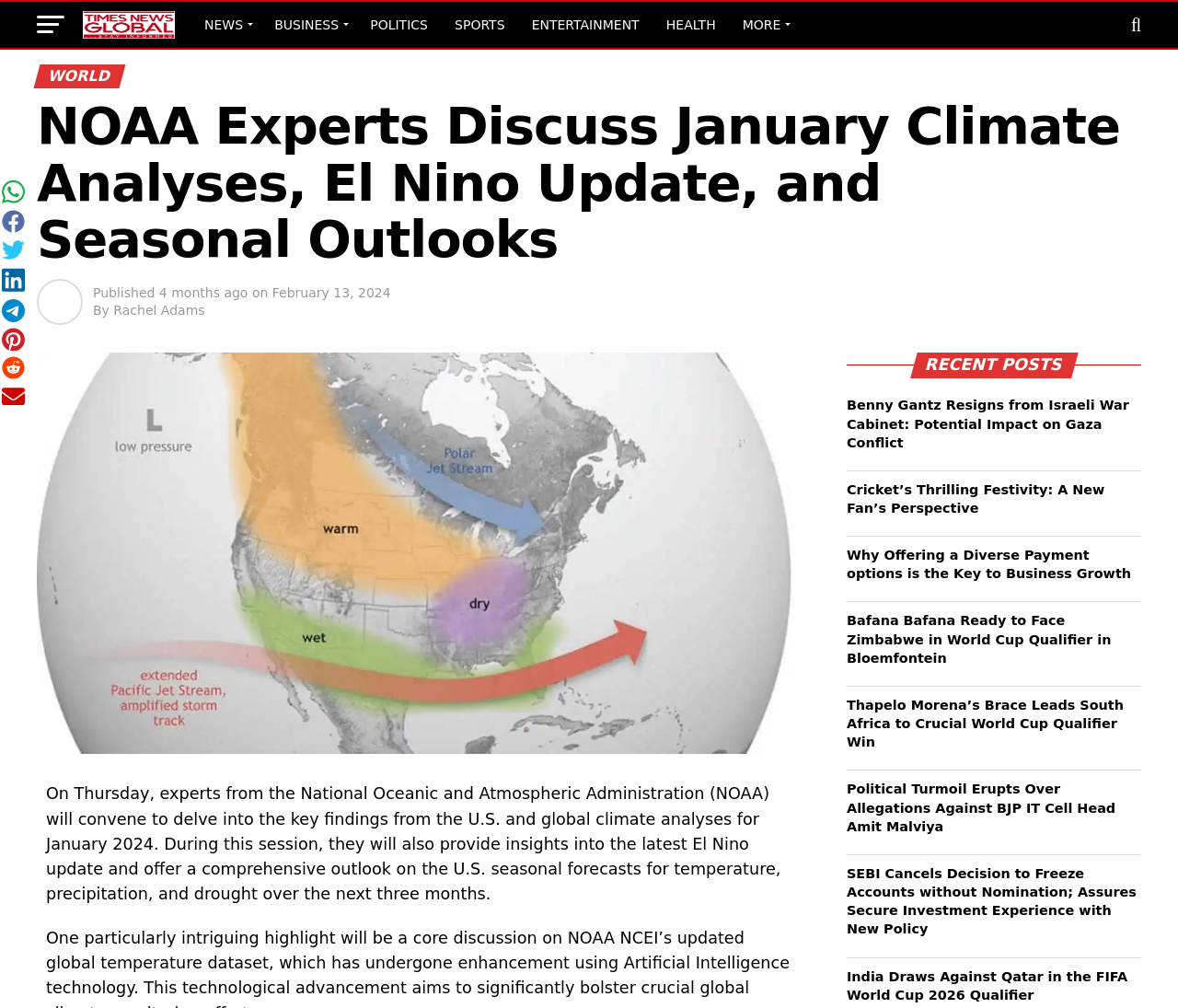Determine the bounding box coordinates for the clickable element to execute this instruction: "Click on the 'POLITICS' link". Provide the coordinates as four float numbers between 0 and 1, i.e., [left, top, right, bottom].

[0.305, 0.002, 0.373, 0.047]